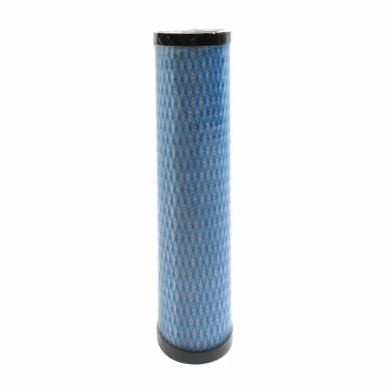What is the purpose of the diamond-patterned surface?
From the details in the image, answer the question comprehensively.

The diamond-patterned surface of the filter cartridge is designed to aid in the filtration process, which is an essential function of the cartridge in removing impurities and contaminants from water.